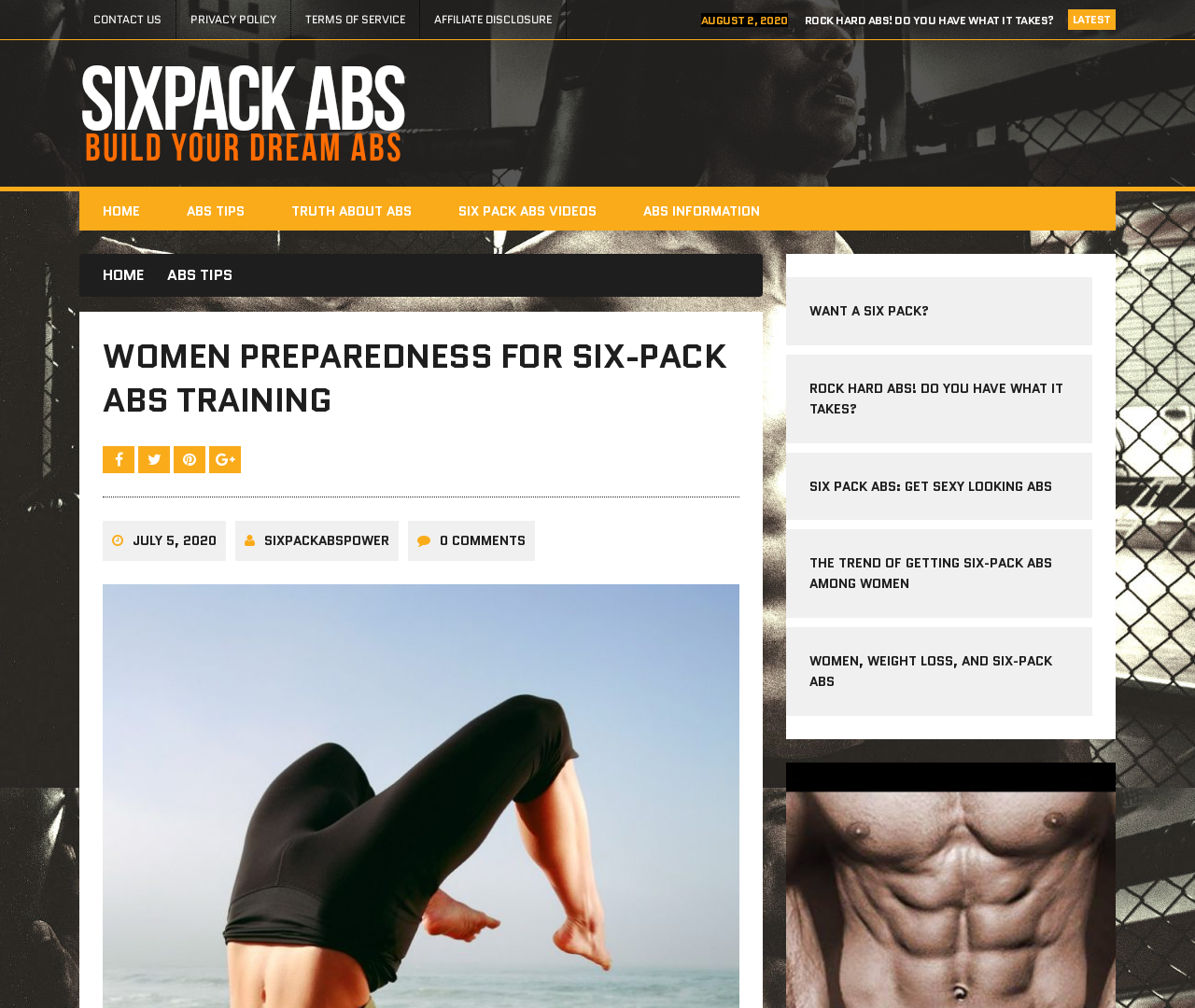What is the main title displayed on this webpage?

WOMEN PREPAREDNESS FOR SIX-PACK ABS TRAINING